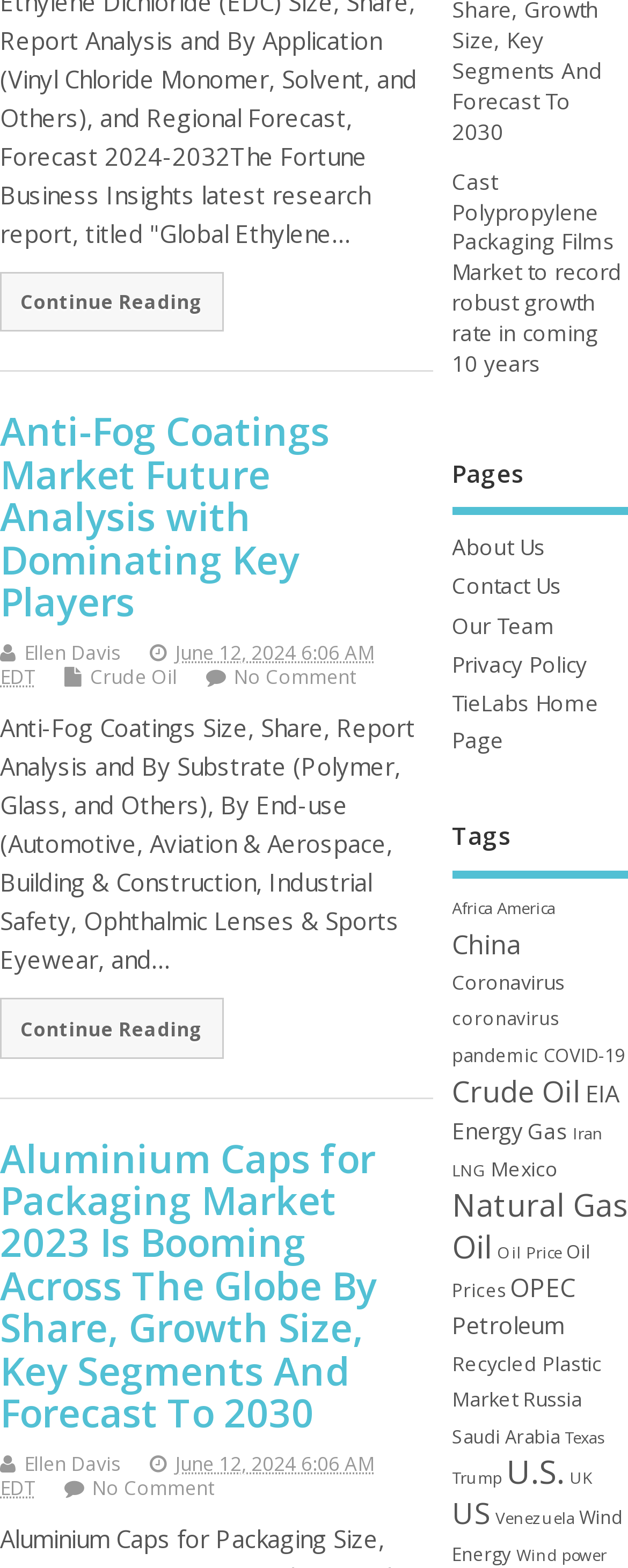Use the details in the image to answer the question thoroughly: 
Who is the author of the second article?

I found the author of the second article by looking at the link element with the text 'Ellen Davis' which is located near the heading element with the text 'Aluminium Caps for Packaging Market 2023 Is Booming Across The Globe By Share, Growth Size, Key Segments And Forecast To 2030'. This suggests that Ellen Davis is the author of the second article.